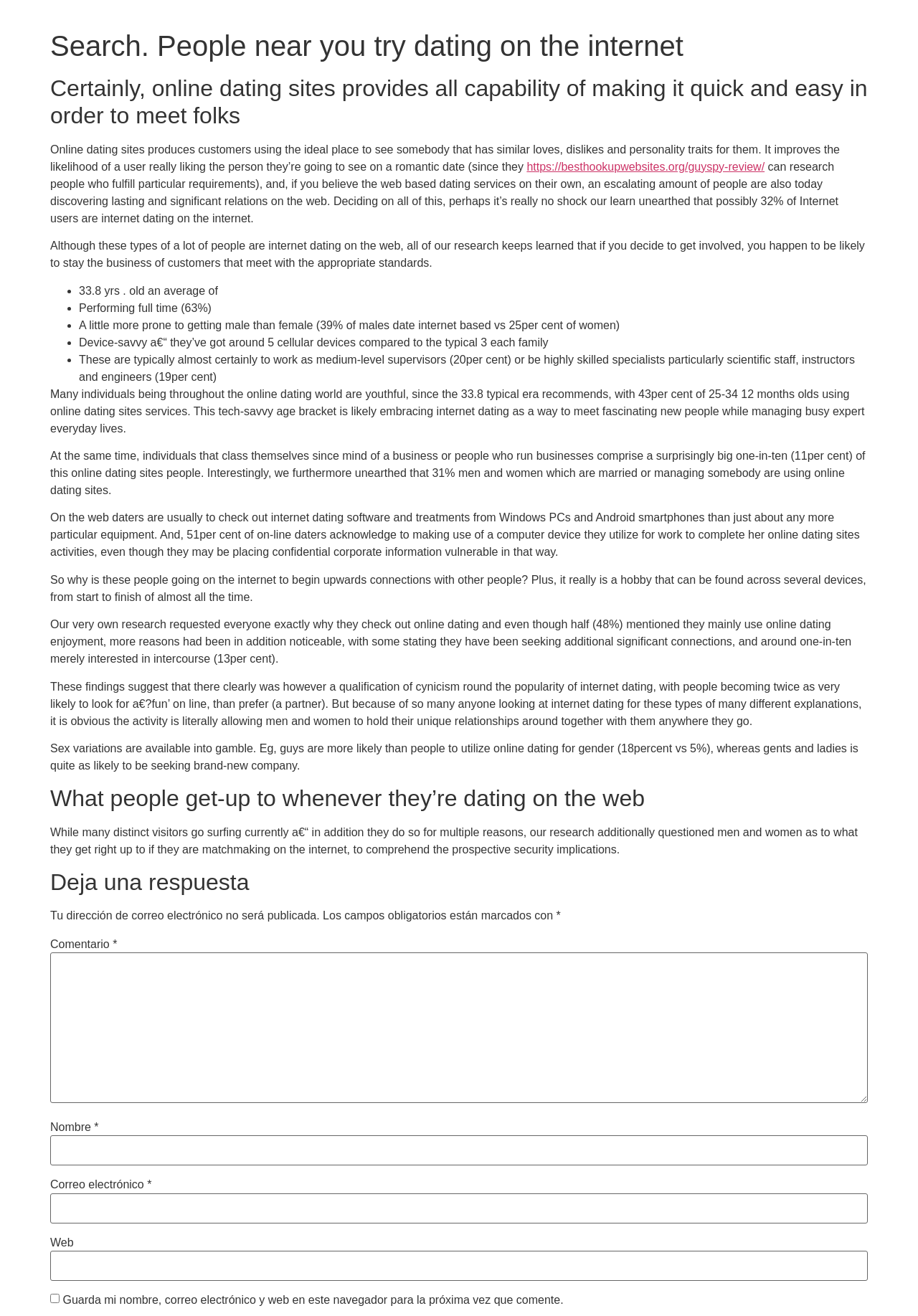Can you give a detailed response to the following question using the information from the image? What is the average age of online daters?

The answer can be found in the text '33.8 yrs. old an average of' which is a list item describing the characteristics of online daters.